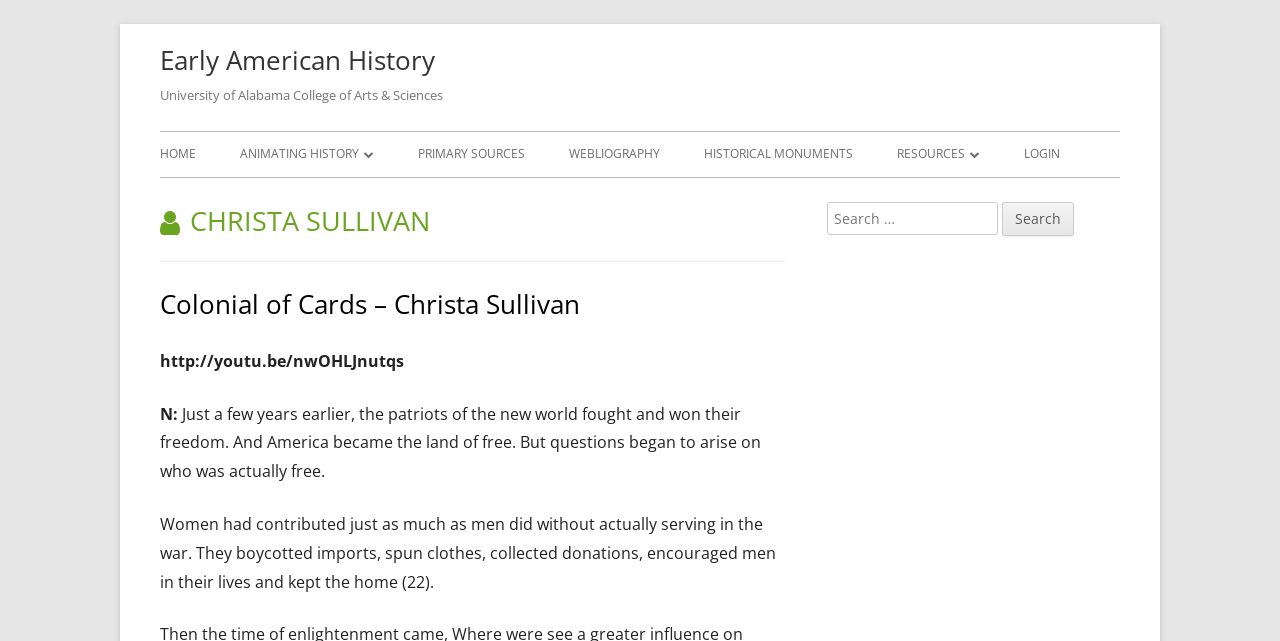Please locate the clickable area by providing the bounding box coordinates to follow this instruction: "Click on the 'LOGIN' button".

[0.8, 0.207, 0.828, 0.276]